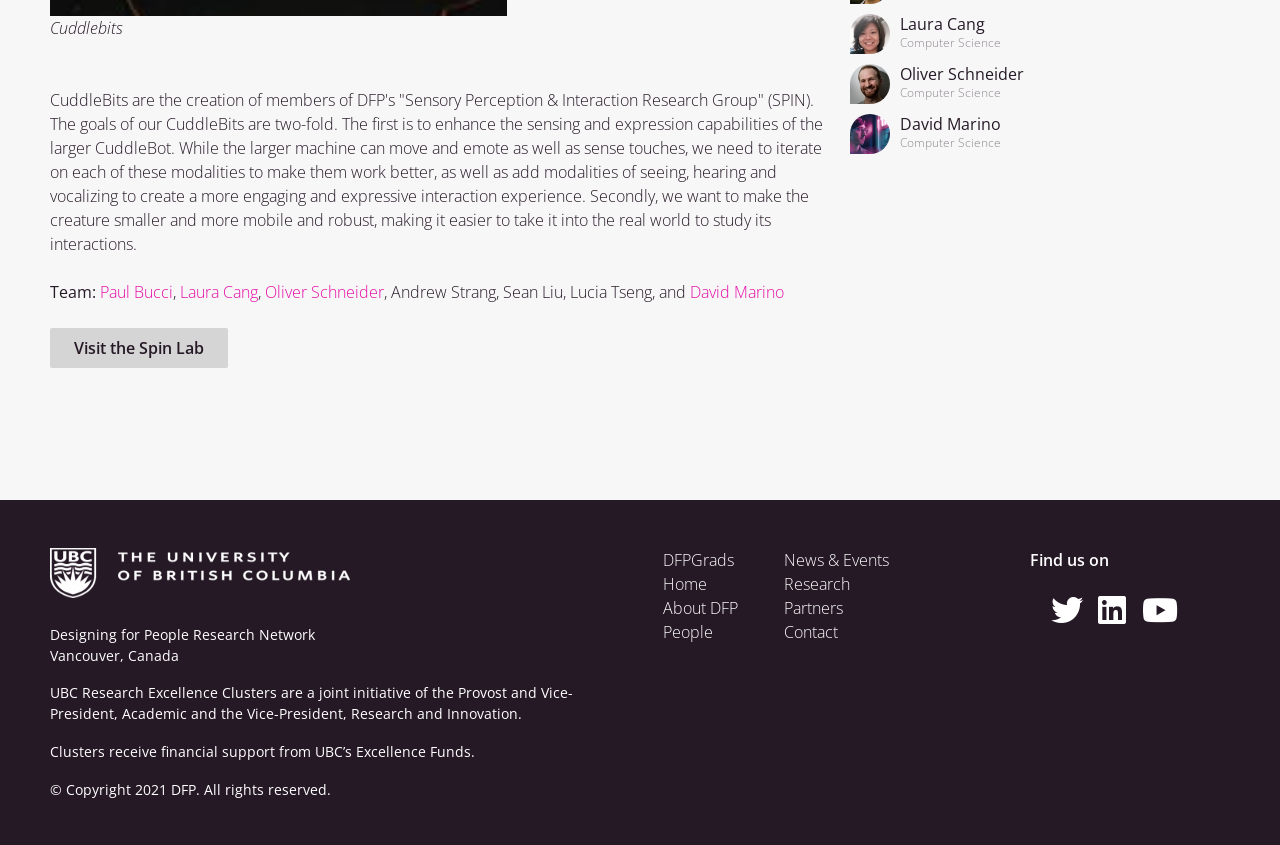Predict the bounding box of the UI element that fits this description: "alt="Laura Cang"".

[0.664, 0.015, 0.695, 0.041]